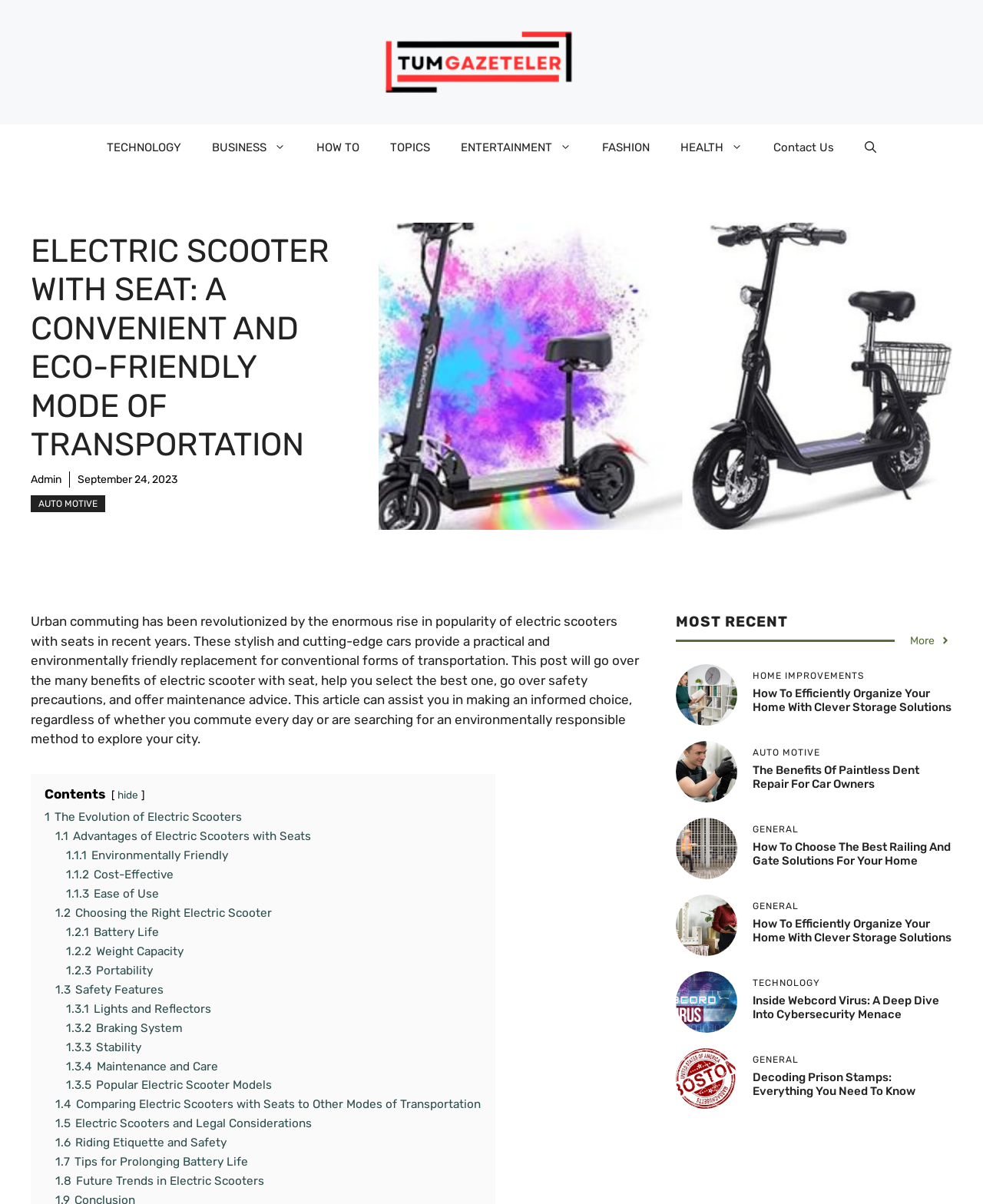Please identify the bounding box coordinates of the region to click in order to complete the given instruction: "learn about the benefits of paintless dent repair". The coordinates should be four float numbers between 0 and 1, i.e., [left, top, right, bottom].

[0.766, 0.634, 0.969, 0.657]